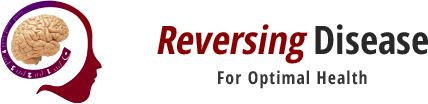Illustrate the image with a detailed caption.

The image features the logo of "Dr. Jack Kruse," a prominent figure in the health and wellness community. The logo prominently displays the phrase "Reversing Disease" in bold, red typography, accompanied by a subtitle "For Optimal Health" in a lighter font. This branding reflects a commitment to health improvement and the pursuit of optimal well-being. The logo also incorporates a stylized depiction of a human head in profile, with a representation of a brain, emphasizing the connection between neurological health and overall wellness. This visual identity is intended to inspire and engage individuals seeking knowledge and solutions for health challenges.